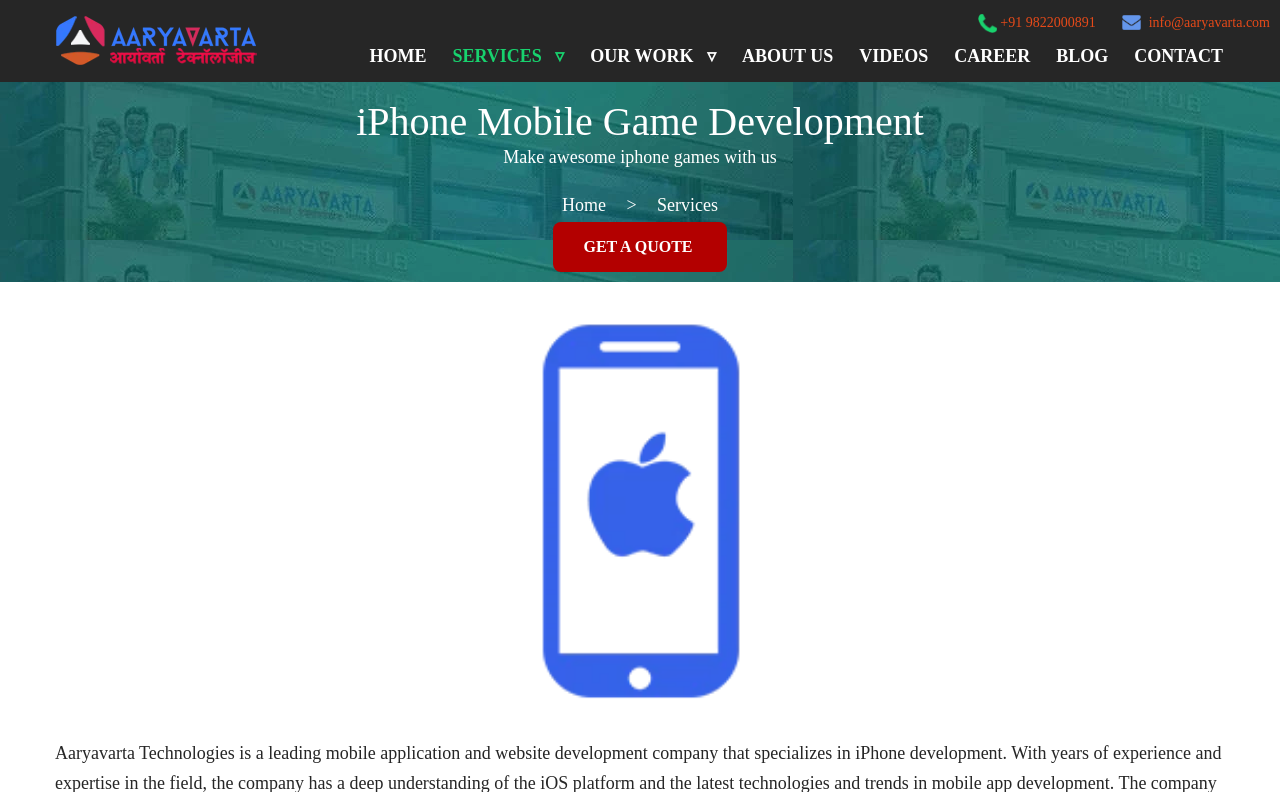Pinpoint the bounding box coordinates for the area that should be clicked to perform the following instruction: "send an email to info@aaryavarta.com".

[0.876, 0.014, 0.992, 0.039]